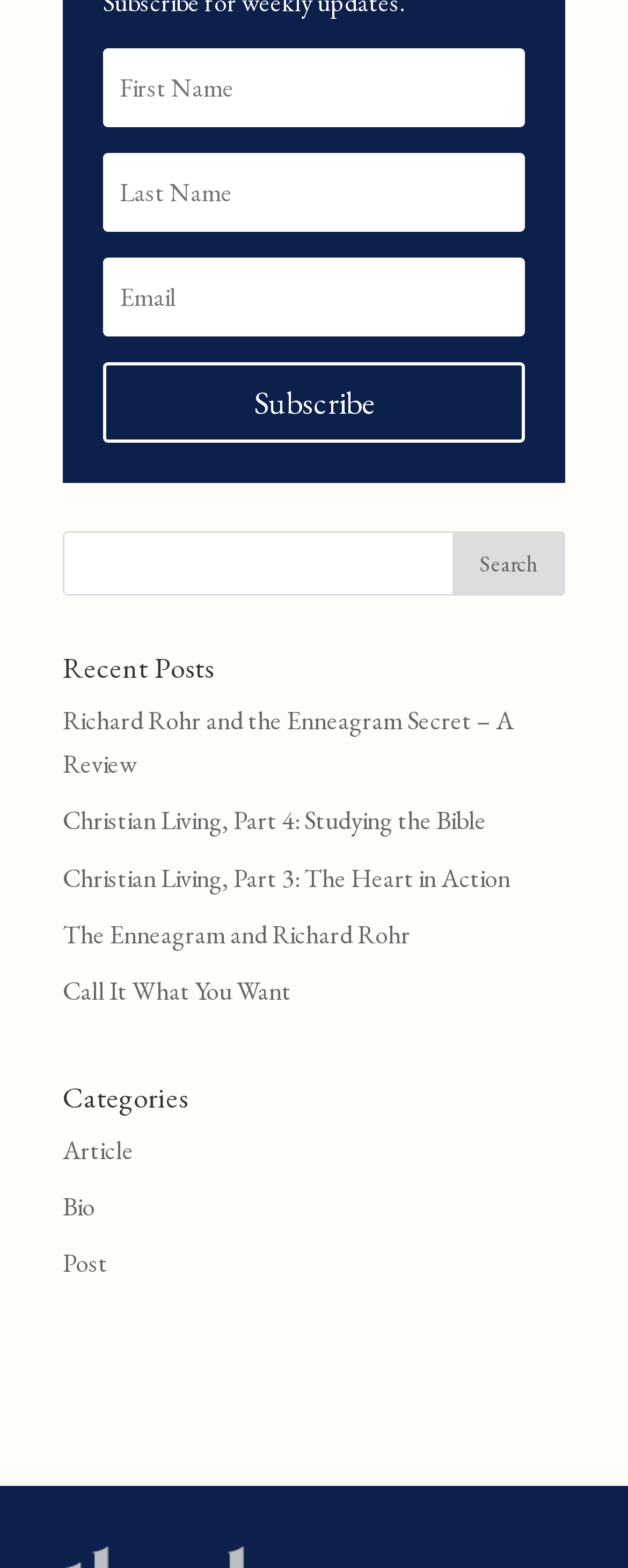Answer the question with a brief word or phrase:
How many textboxes are available?

4